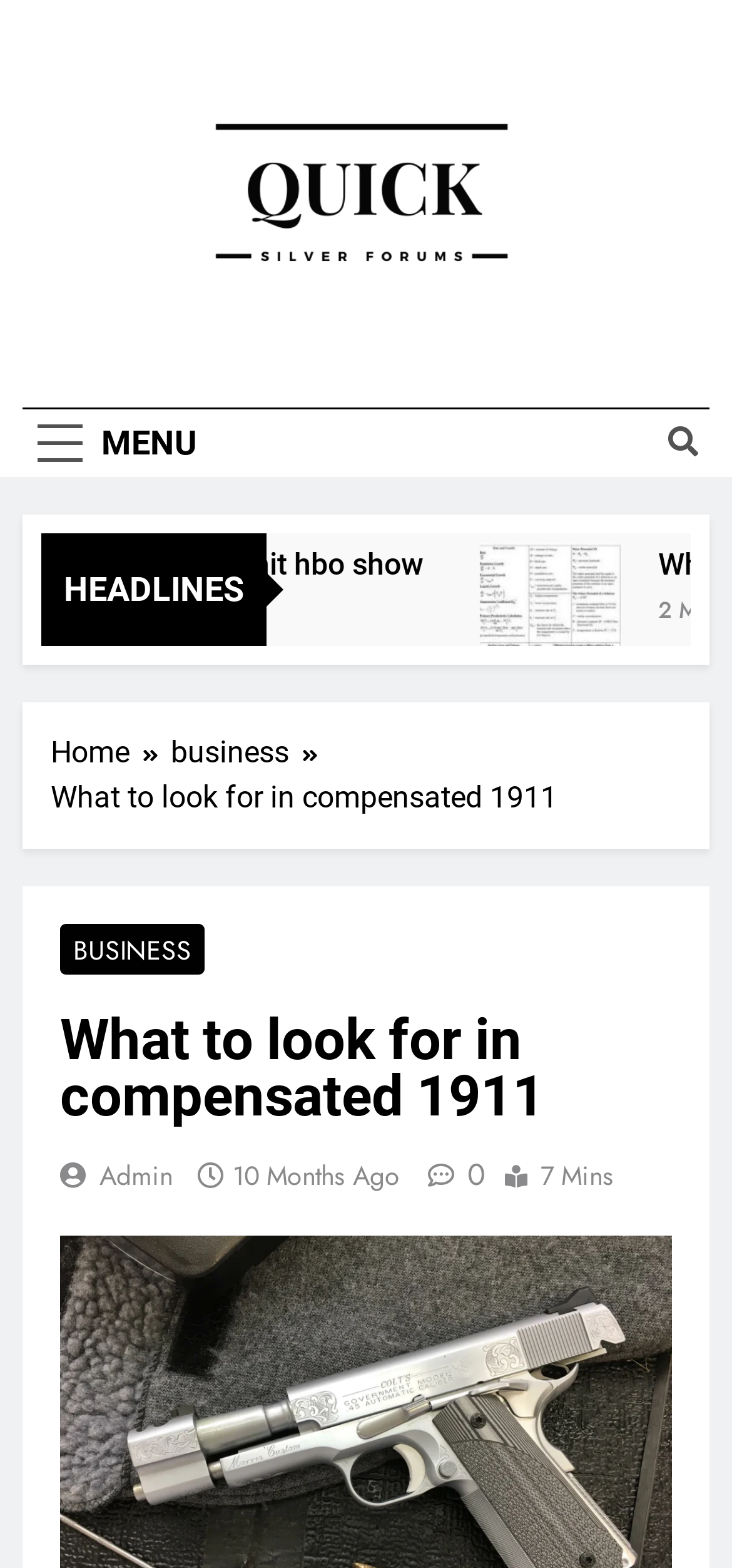How much time did it take to read the post?
Please ensure your answer is as detailed and informative as possible.

I looked at the post metadata section, where I found a static text element with the text '7 Mins', indicating the time it takes to read the post.